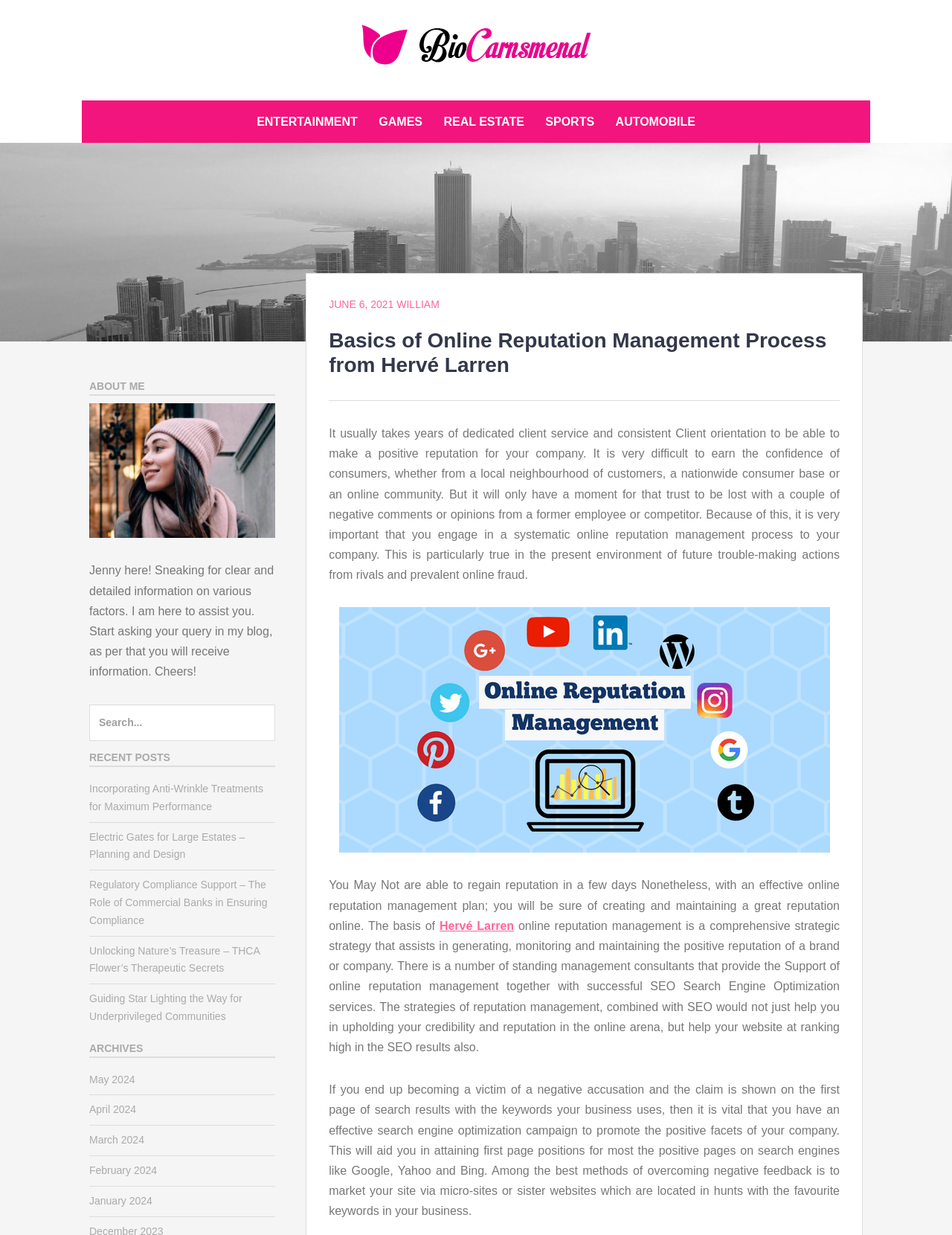Given the description of a UI element: "Sports", identify the bounding box coordinates of the matching element in the webpage screenshot.

[0.564, 0.087, 0.634, 0.11]